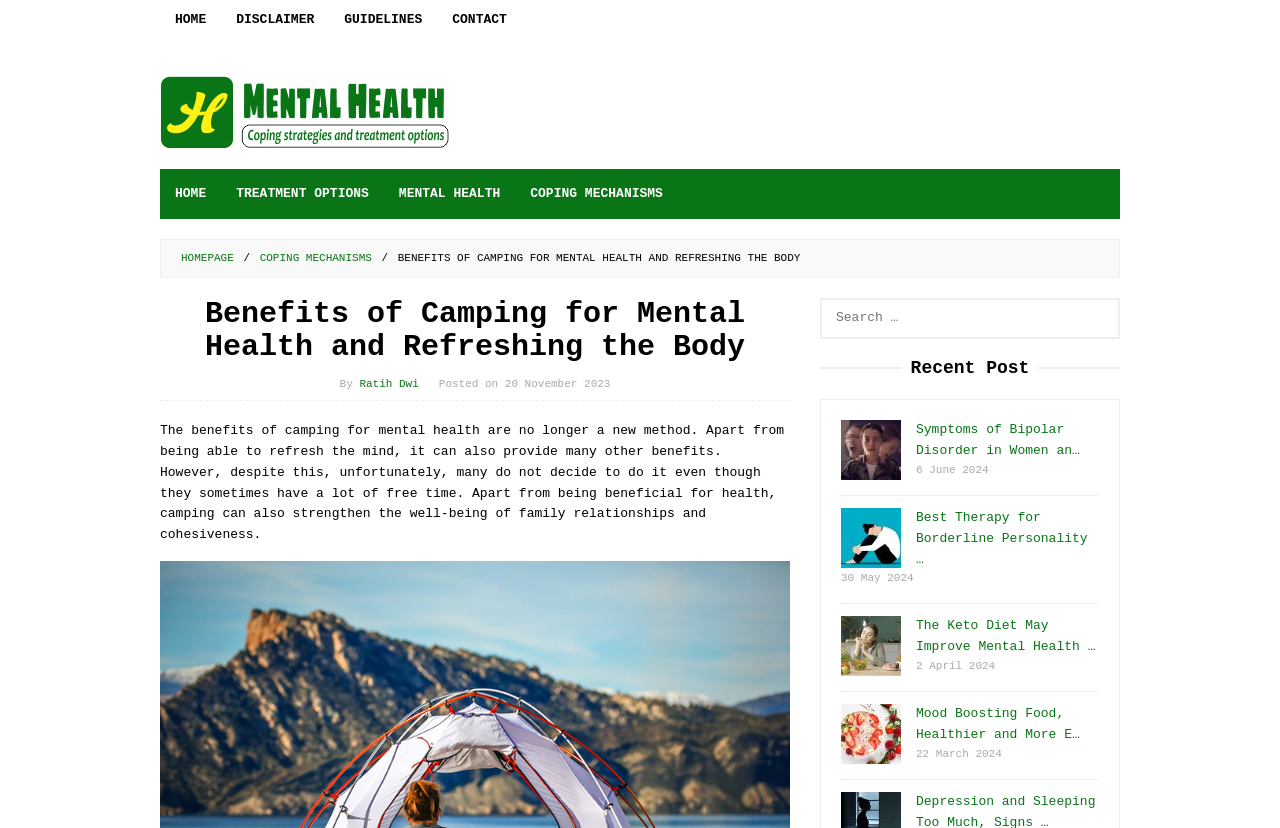Predict the bounding box coordinates of the UI element that matches this description: "Coping Mechanisms". The coordinates should be in the format [left, top, right, bottom] with each value between 0 and 1.

[0.403, 0.204, 0.53, 0.264]